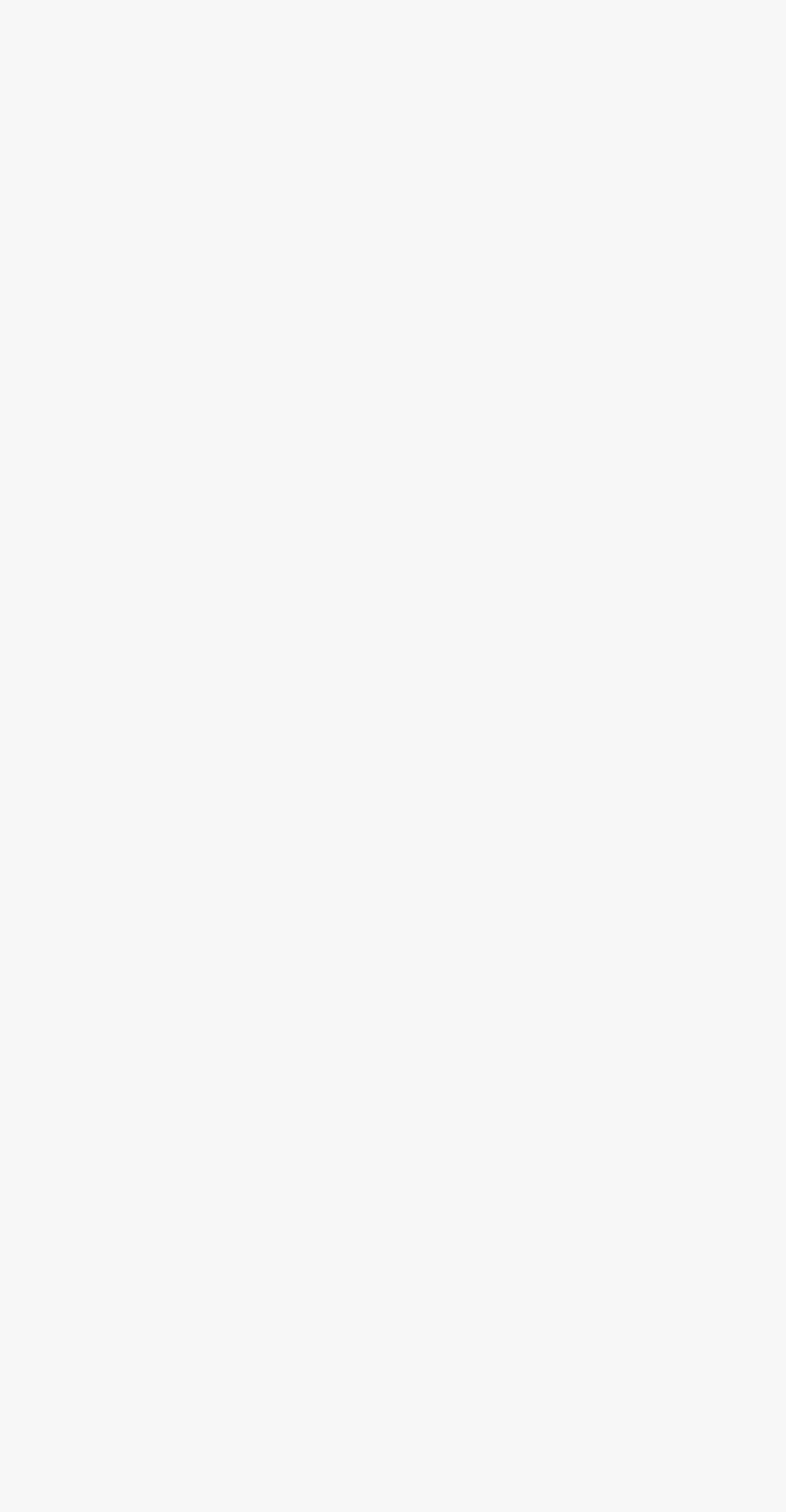Identify the bounding box coordinates of the region that should be clicked to execute the following instruction: "Read 'Fancheng information'".

[0.103, 0.708, 0.4, 0.727]